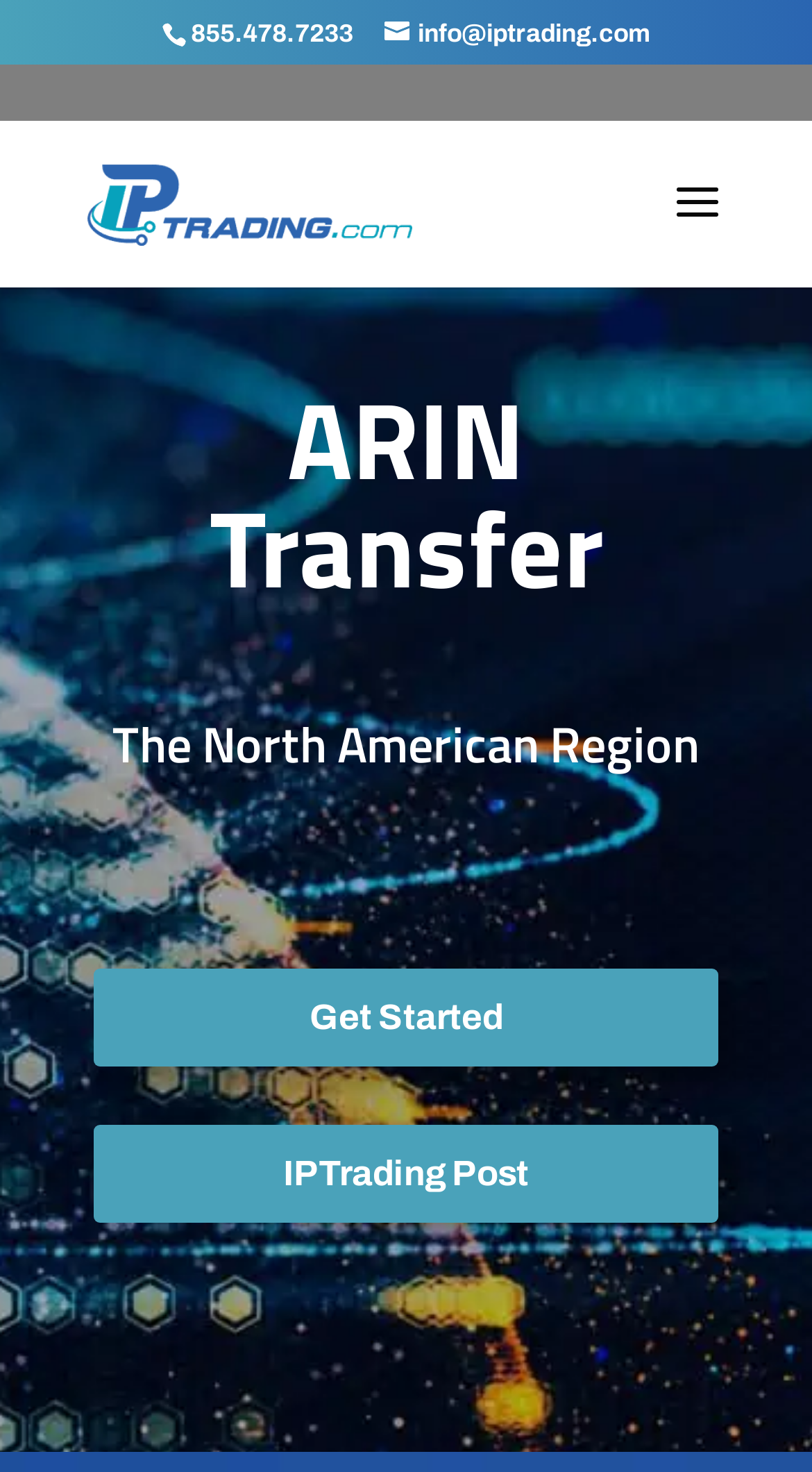Using the description "info@iptrading.com", predict the bounding box of the relevant HTML element.

[0.473, 0.013, 0.801, 0.033]